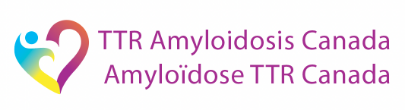How many languages are presented in the organization's name?
Please give a detailed and elaborate answer to the question based on the image.

The organization's name is presented in a bold and engaging font, clearly stating 'TTR Amyloidosis Canada' along with its French counterpart 'Amyloïdose TTR Canada', reflecting the organization's commitment to serving both English and French-speaking communities in Canada.